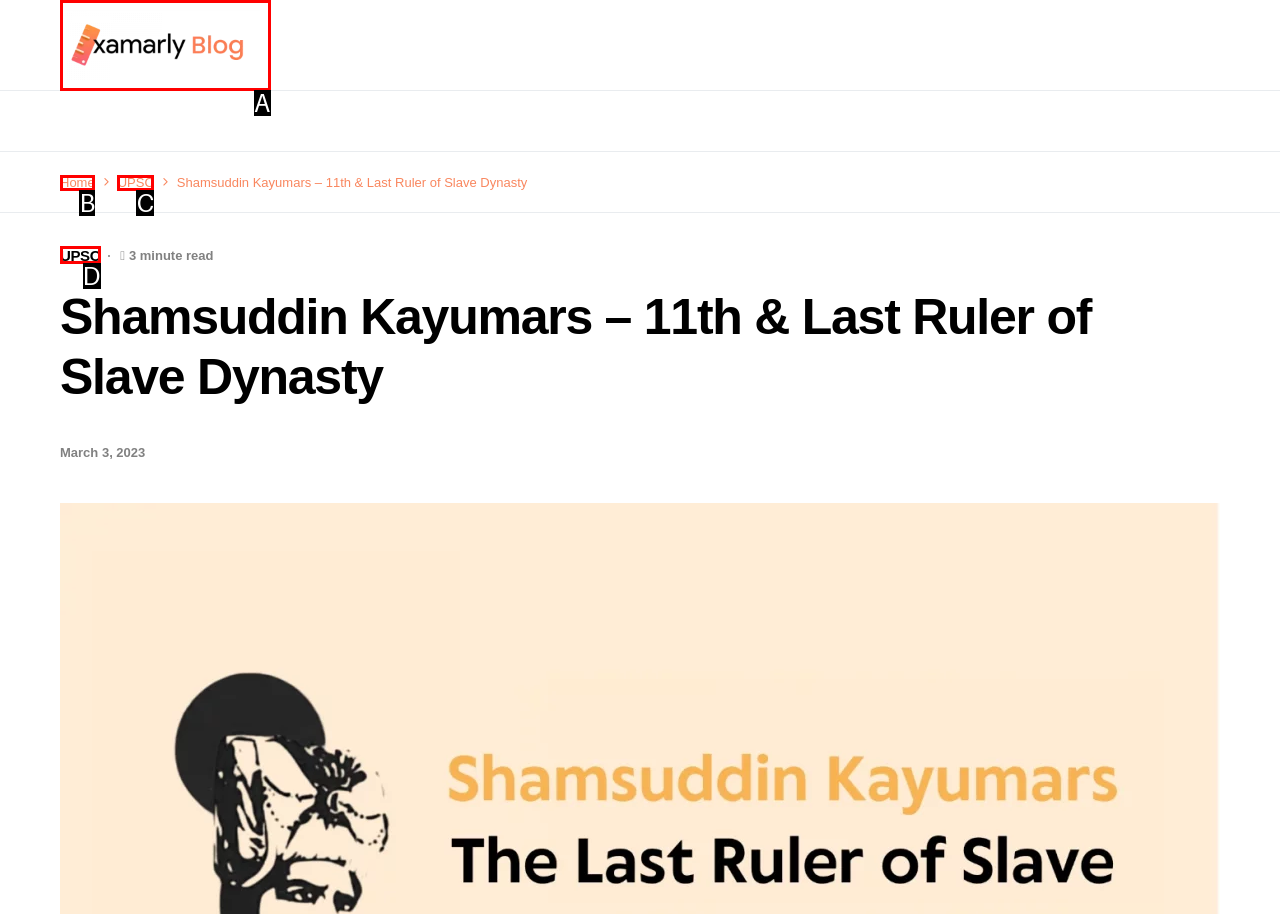Identify the HTML element that corresponds to the following description: Home Provide the letter of the best matching option.

B